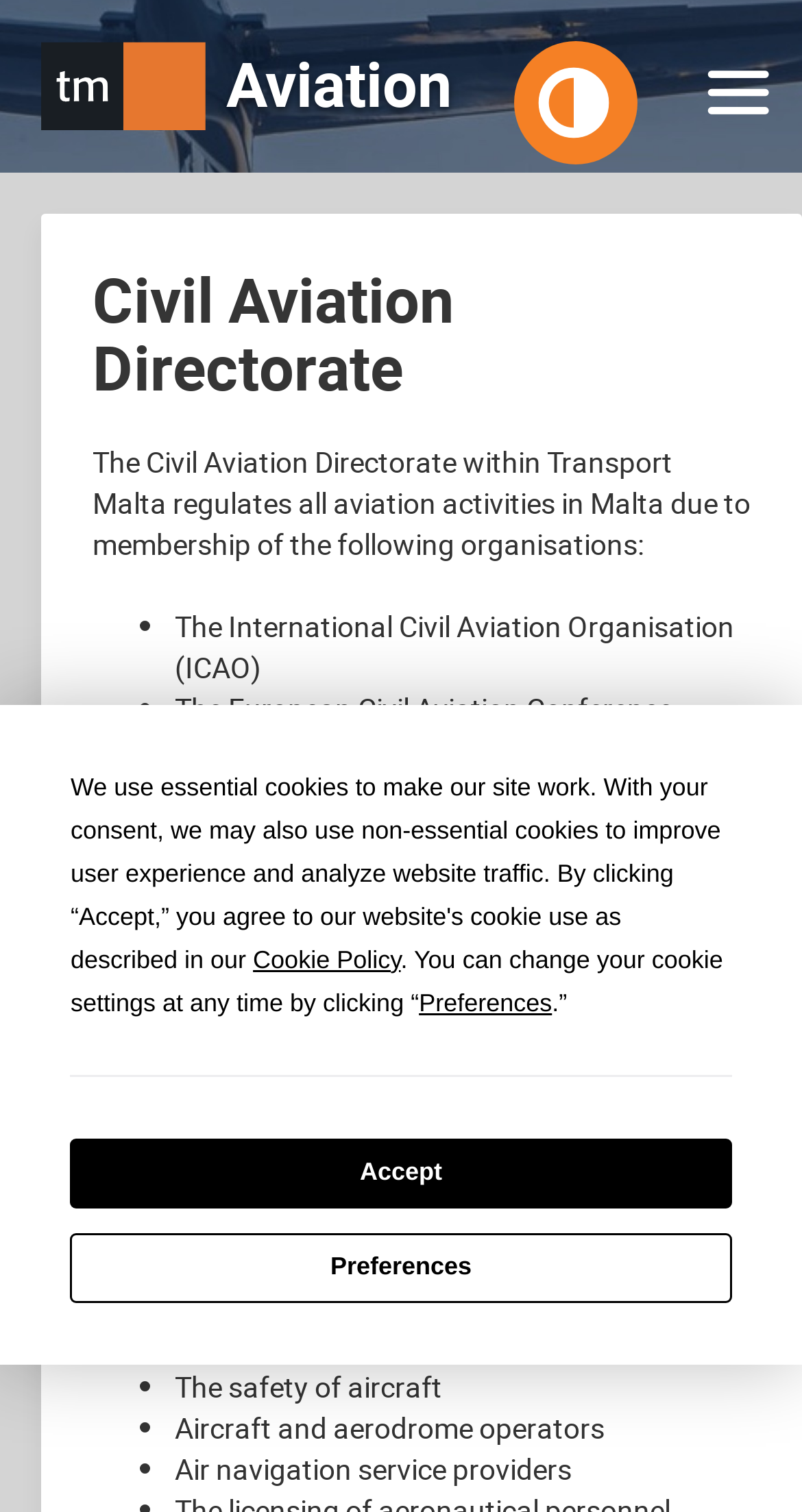What are the responsibilities of the Civil Aviation Directorate?
Based on the image, provide your answer in one word or phrase.

Safety of aircraft, operators, and service providers